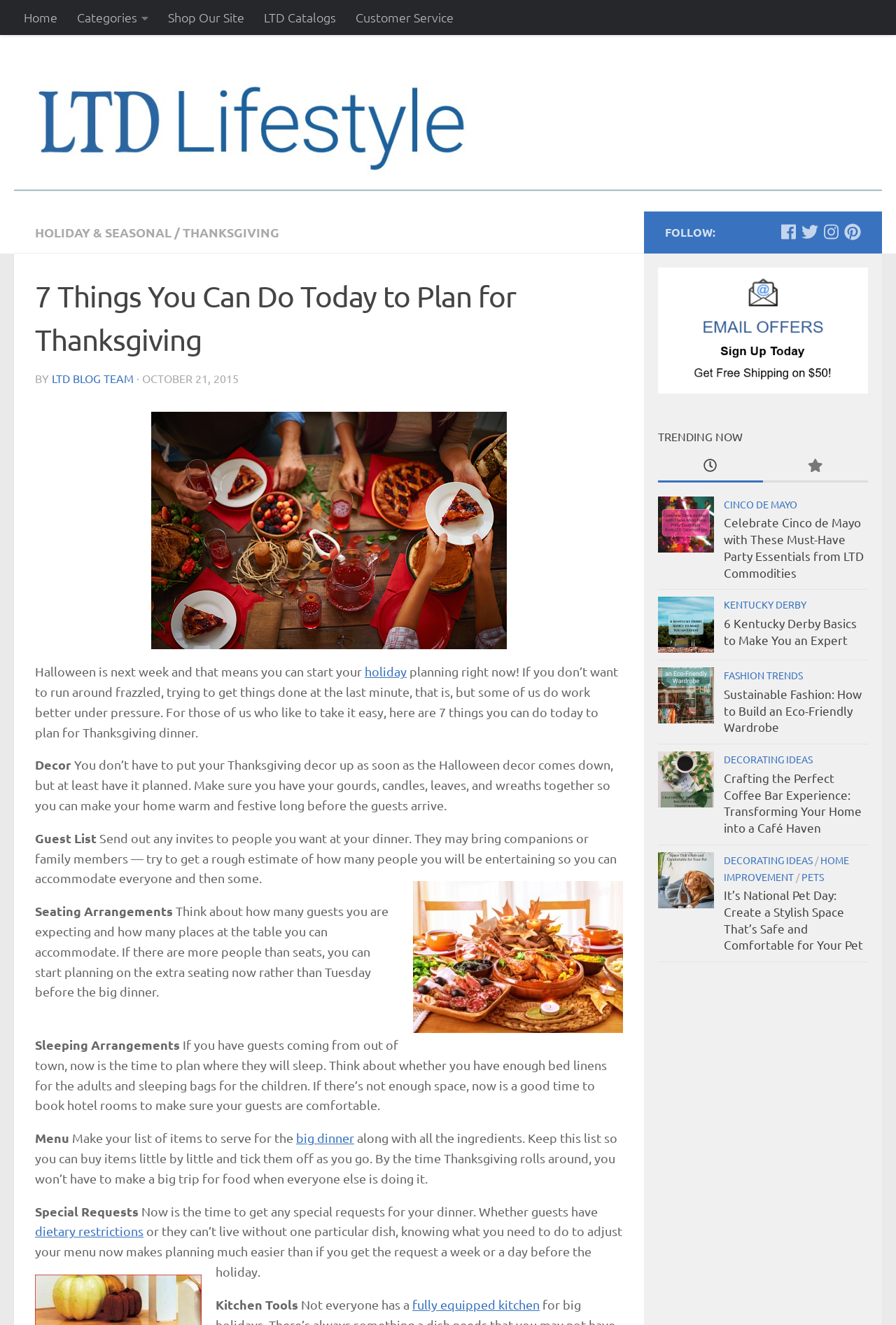Please provide a detailed answer to the question below by examining the image:
What is the category of the blog post?

I determined the category of the blog post by looking at the breadcrumbs navigation at the top of the webpage, which shows 'HOLIDAY & SEASONAL > THANKSGIVING'.